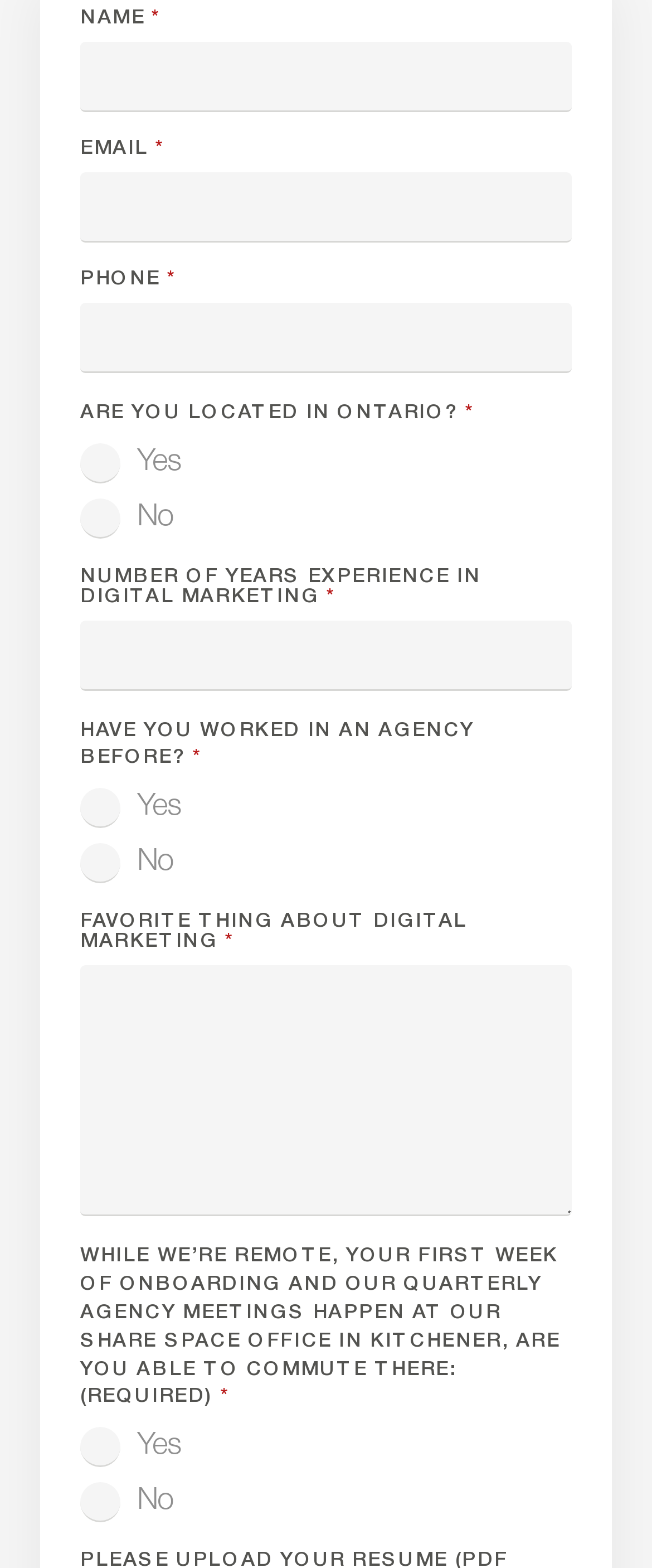Using the description "parent_node: Yes name="fields[Remote][]" value="Yes"", locate and provide the bounding box of the UI element.

[0.123, 0.91, 0.185, 0.935]